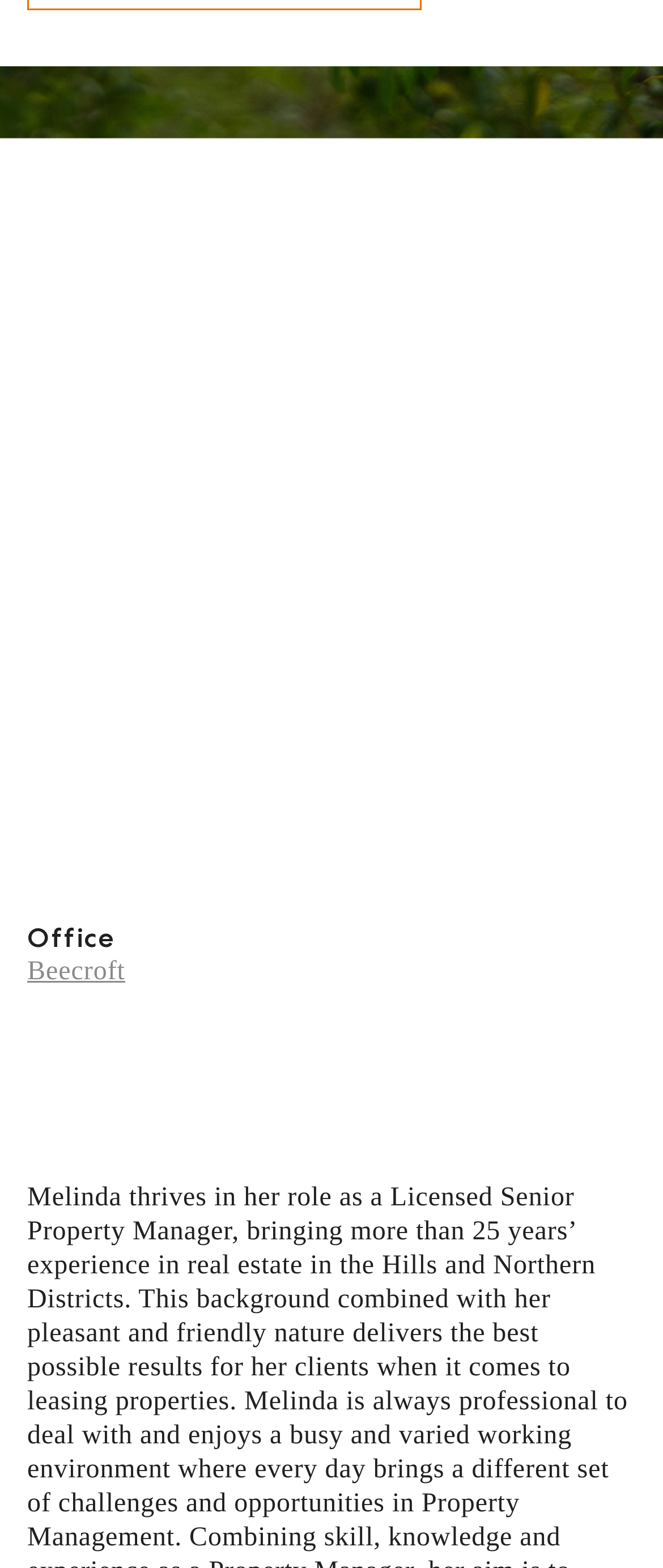Provide the bounding box coordinates in the format (top-left x, top-left y, bottom-right x, bottom-right y). All values are floating point numbers between 0 and 1. Determine the bounding box coordinate of the UI element described as: Beecroft

[0.041, 0.61, 0.189, 0.629]